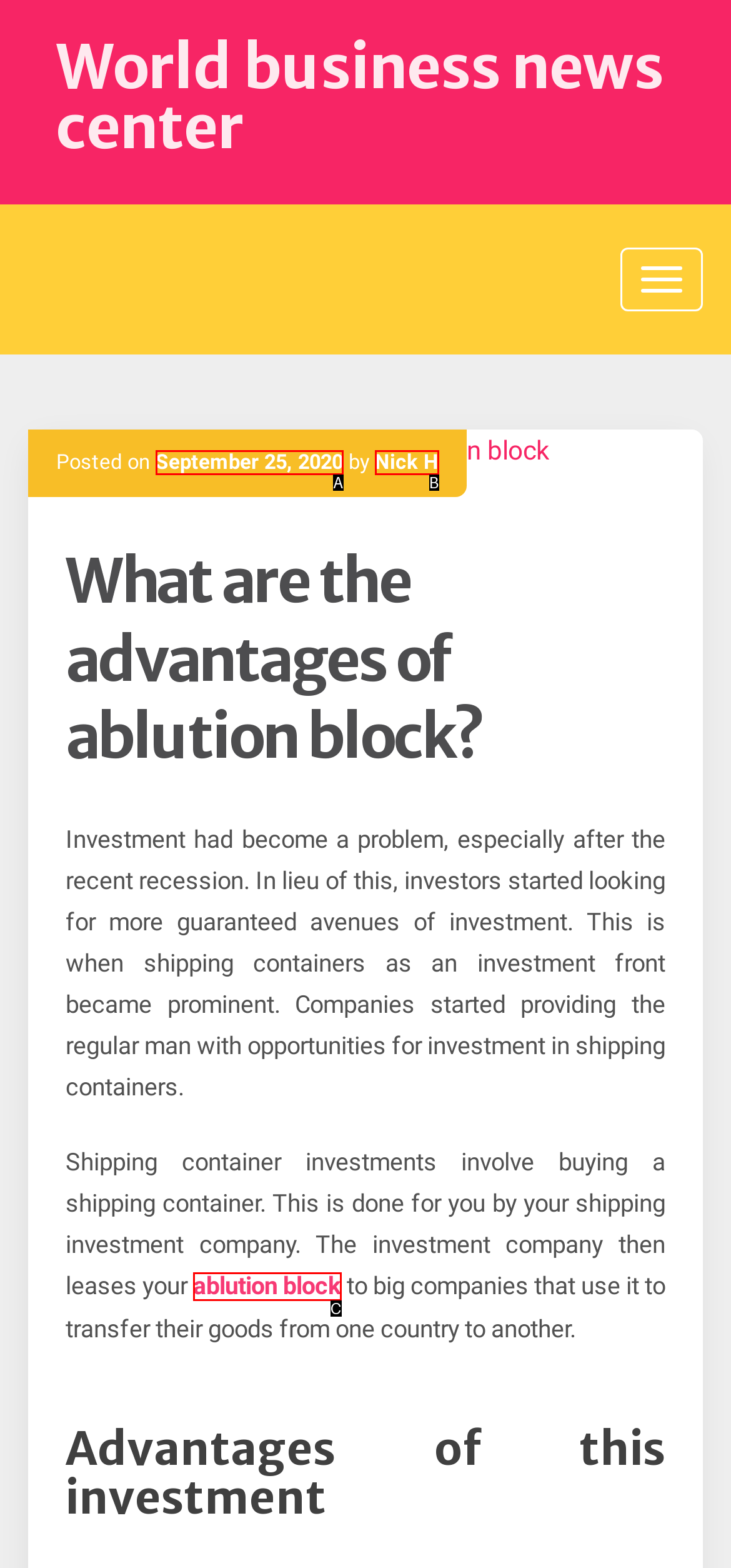Select the letter that corresponds to the UI element described as: September 25, 2020
Answer by providing the letter from the given choices.

A